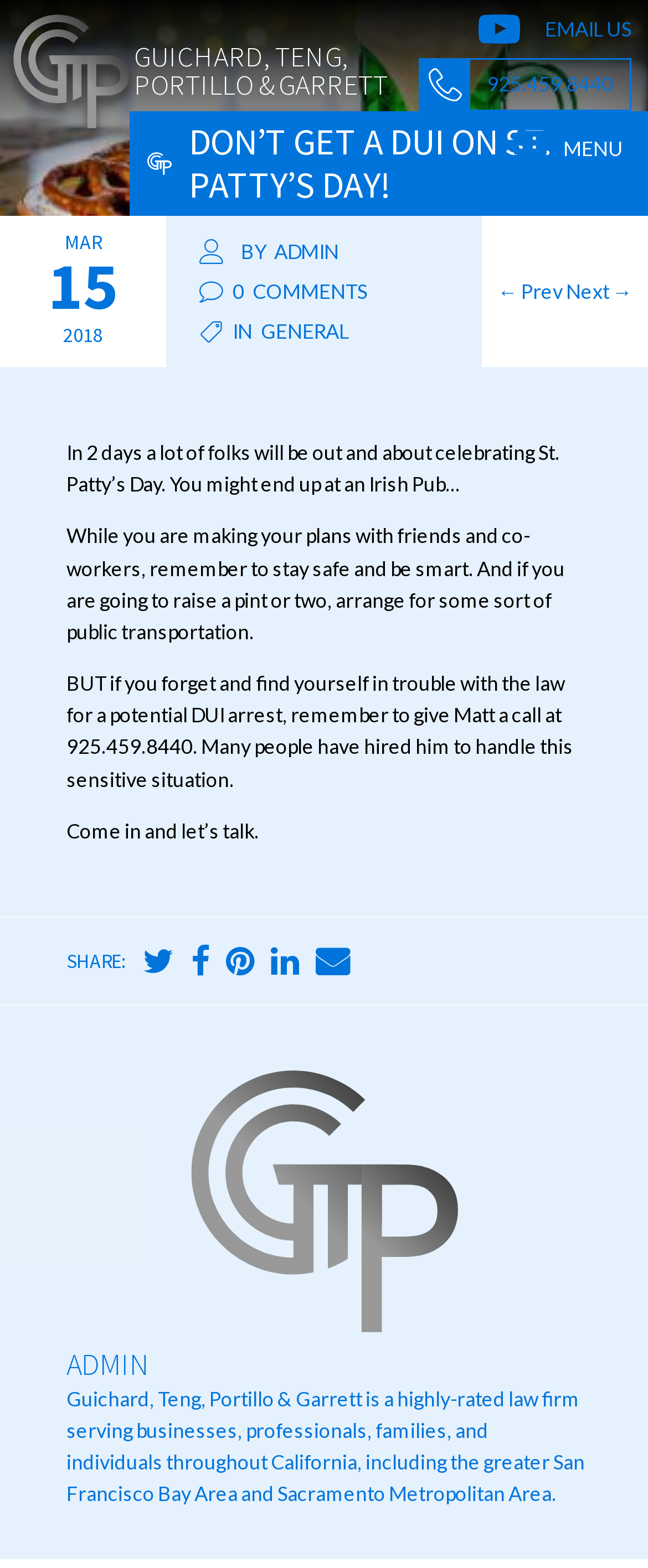Pinpoint the bounding box coordinates of the clickable element to carry out the following instruction: "click to receive blogs and discounts."

None